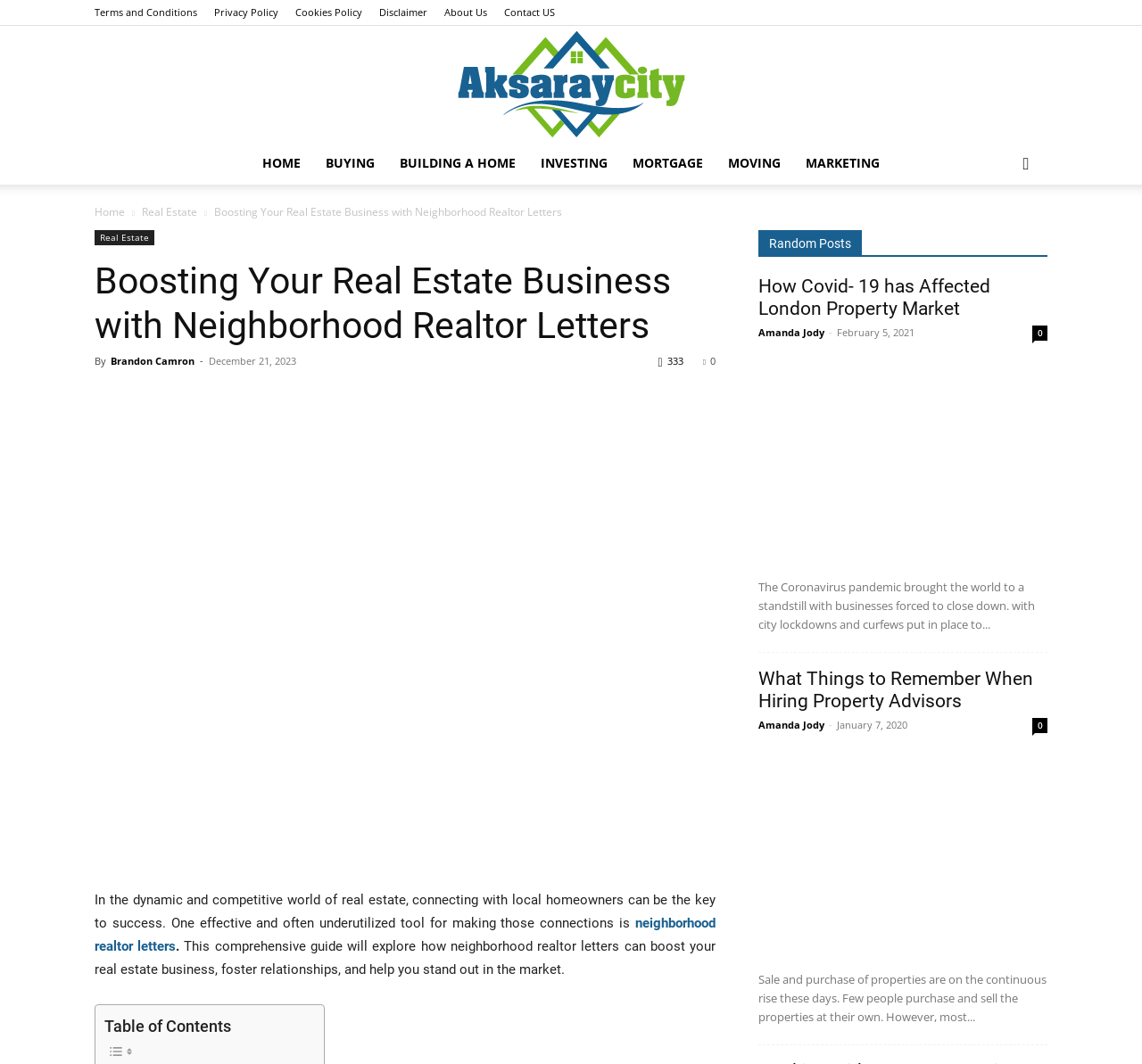Generate a thorough description of the webpage.

This webpage is focused on real estate, with a main title "Boosting Your Real Estate Business With Neighborhood Realtor Letters" at the top. Below the title, there are several links to different sections of the website, including "HOME", "BUYING", "BUILDING A HOME", "INVESTING", "MORTGAGE", "MOVING", and "MARKETING". 

On the left side, there is a menu with links to "Home" and "Real Estate". Below the menu, there is a header section with the title "Boosting Your Real Estate Business with Neighborhood Realtor Letters" and information about the author, Brandon Camron, and the date, December 21, 2023. 

The main content of the webpage is divided into sections. The first section discusses the importance of connecting with local homeowners in the real estate business and introduces neighborhood realtor letters as an effective tool. There is an image related to real estate buying below this section. 

The next section is a comprehensive guide to using neighborhood realtor letters, with a table of contents that links to different parts of the guide. The guide covers topics such as understanding the basics, building personal connections, establishing local expertise, promoting services, crafting a compelling letter, and the importance of follow-up.

On the right side of the webpage, there is a section titled "Random Posts" with three articles. The first article is about the impact of Covid-19 on the London property market, the second is about things to remember when hiring property advisors, and the third is about working with estate agents in East Belfast to sell a home. Each article has a title, author, date, and a brief summary. There are also images related to the topics of the articles.